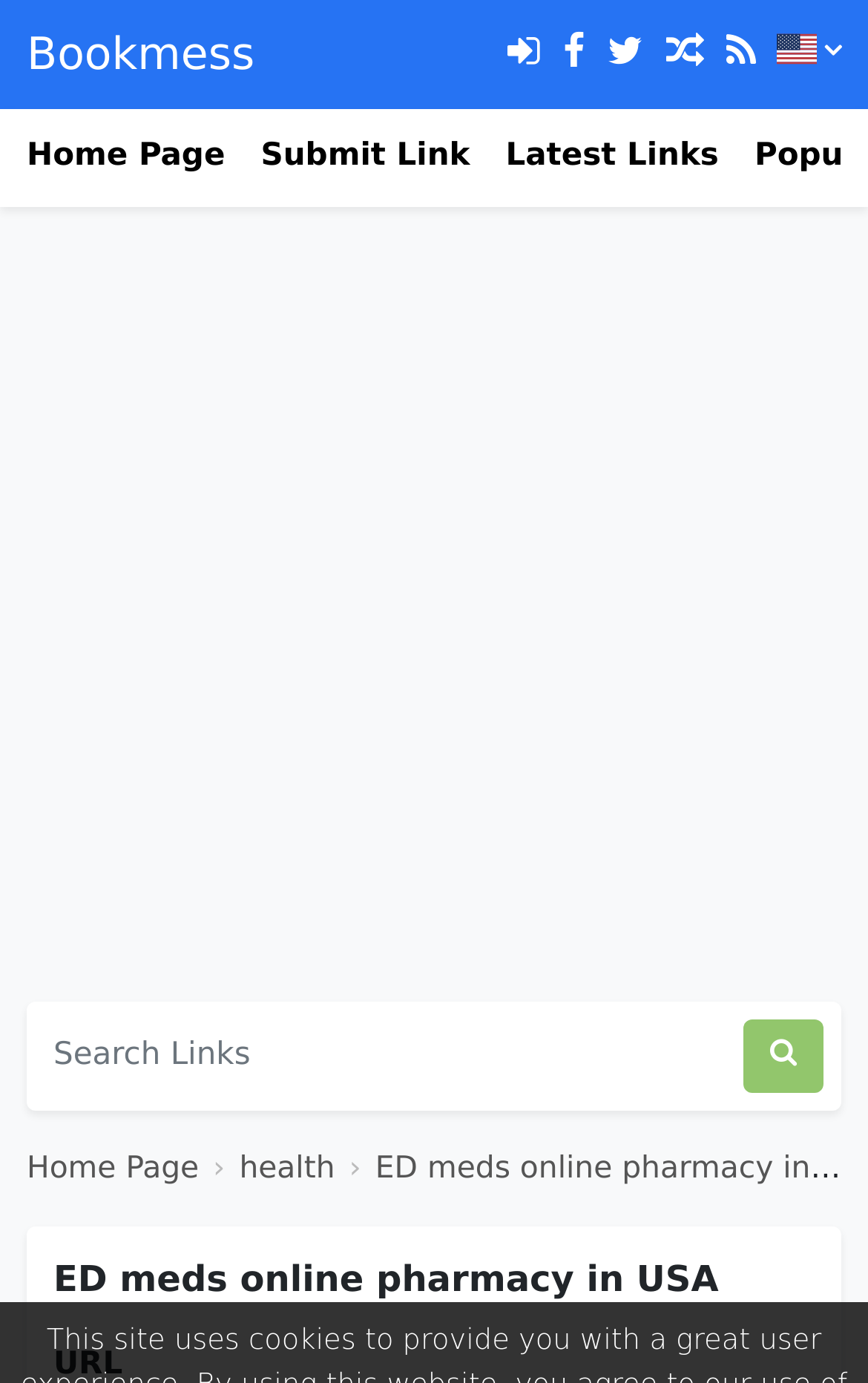Answer in one word or a short phrase: 
How many social media icons are present?

6